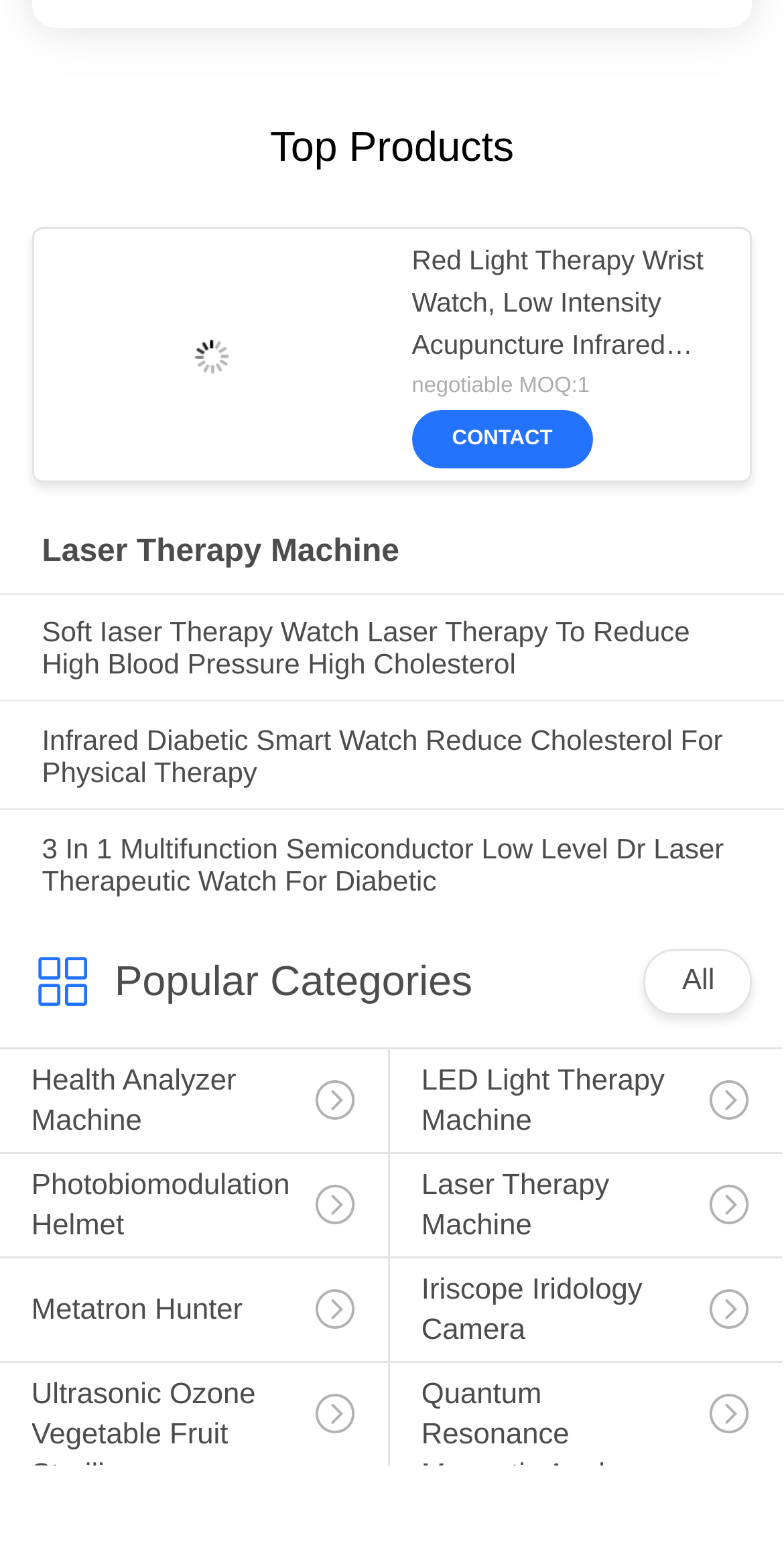Specify the bounding box coordinates (top-left x, top-left y, bottom-right x, bottom-right y) of the UI element in the screenshot that matches this description: Contact

[0.576, 0.274, 0.705, 0.288]